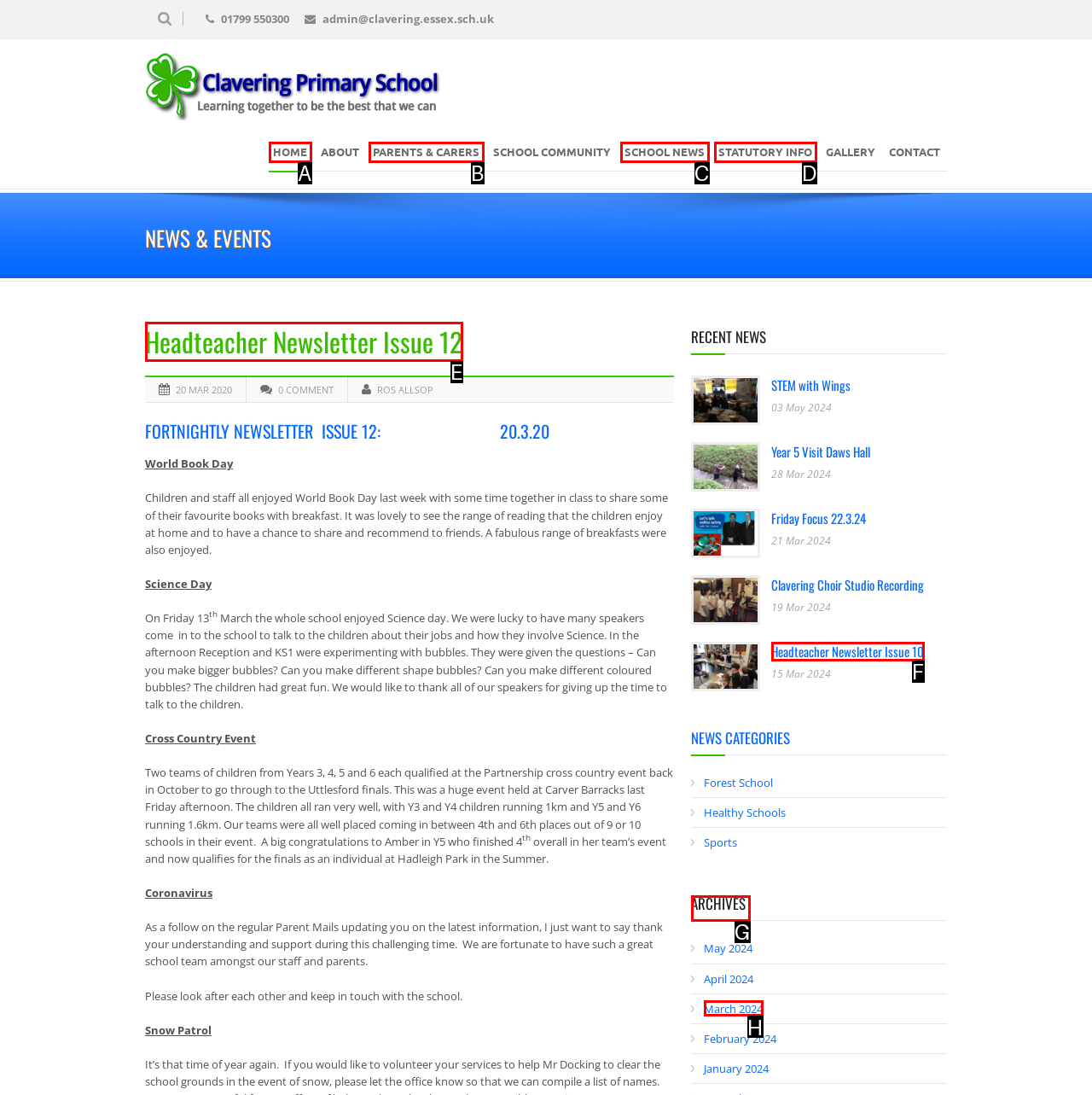From the options shown in the screenshot, tell me which lettered element I need to click to complete the task: Go to ARCHIVES.

G